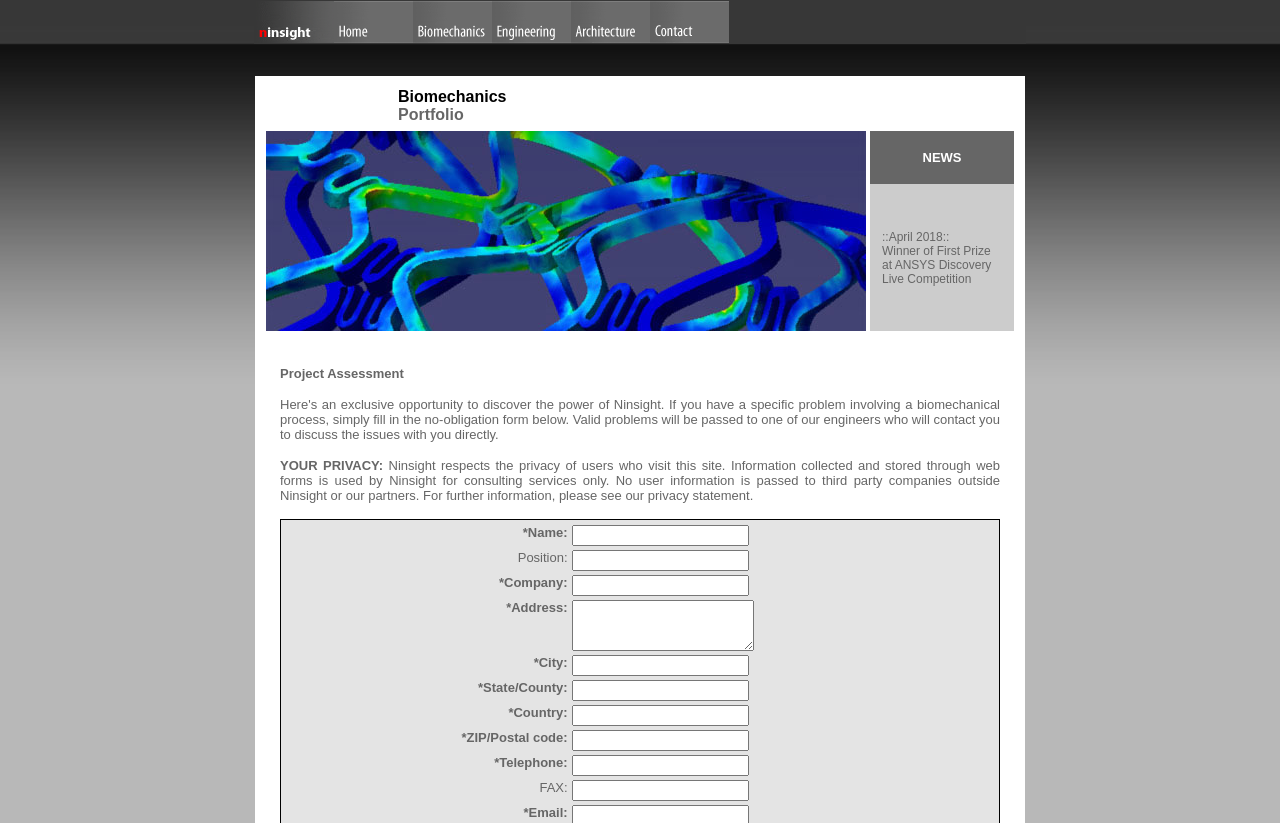Answer the question using only a single word or phrase: 
How many textboxes are there in the form?

5